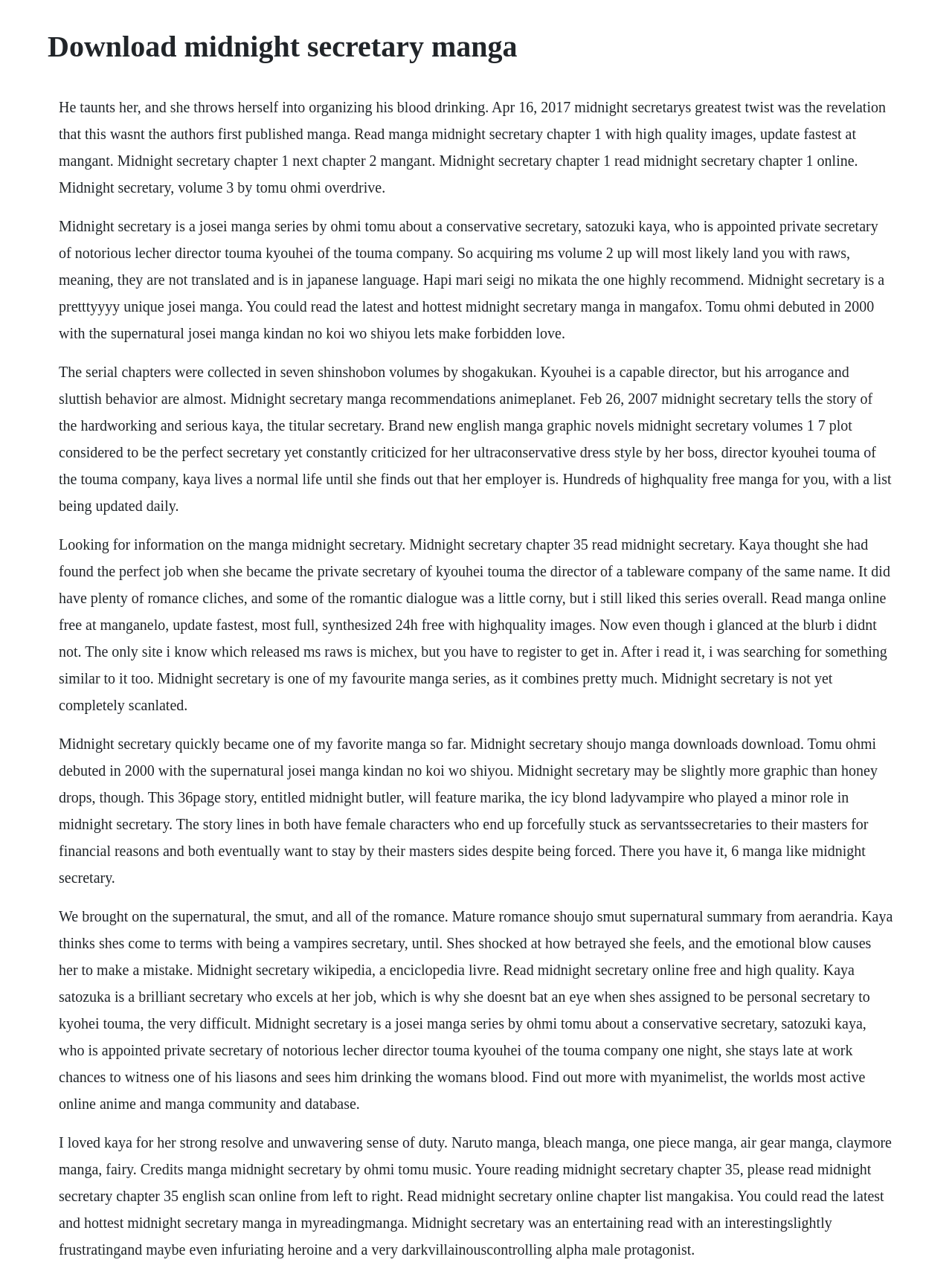What is the genre of the manga series?
Using the details from the image, give an elaborate explanation to answer the question.

Based on the text, it is mentioned that 'Midnight Secretary is a josei manga series by Ohmi Tomu about a conservative secretary, Satozuki Kaya, who is appointed private secretary of notorious lecher director Touma Kyouhei of the Touma company.' This indicates that the genre of the manga series is Josei.